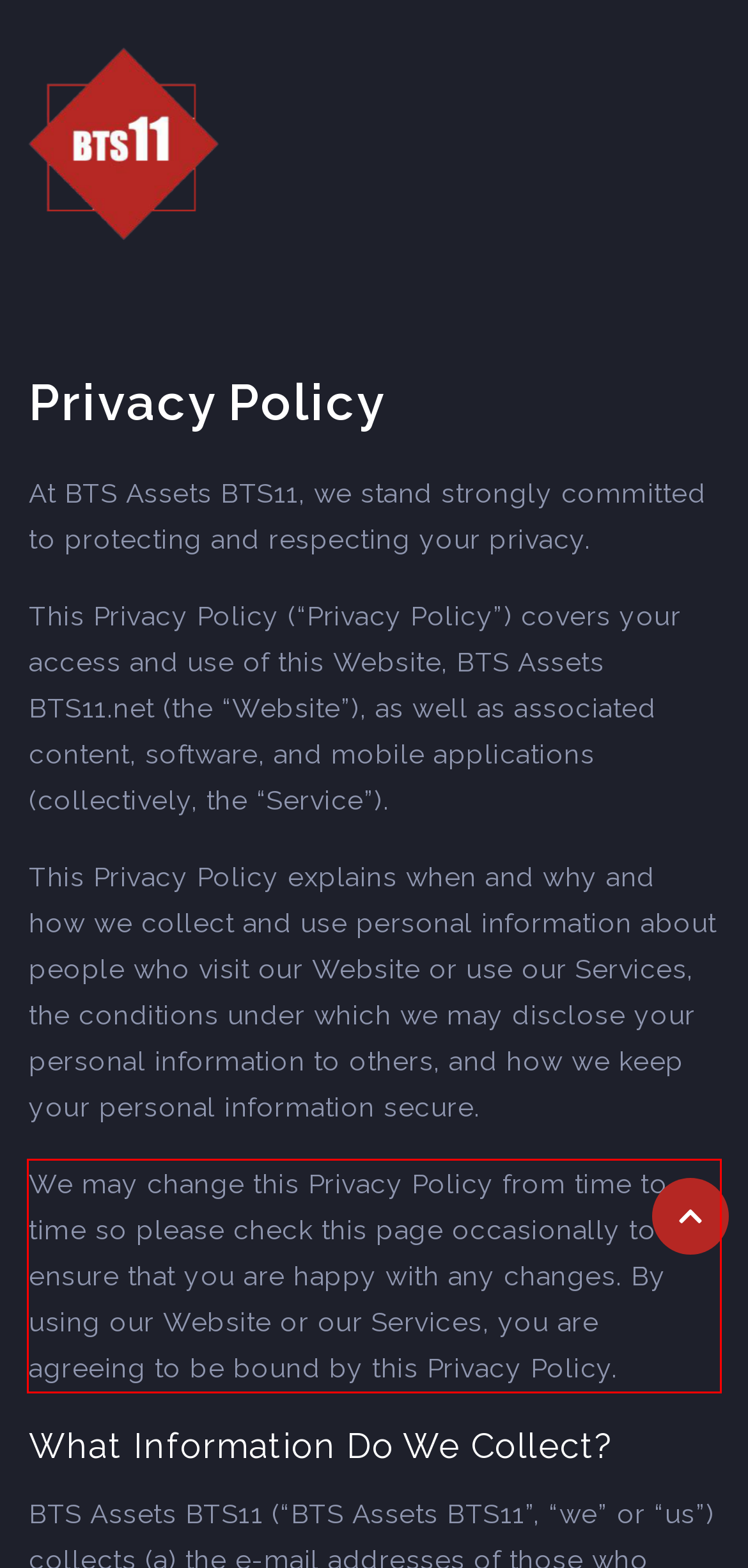Identify the text inside the red bounding box on the provided webpage screenshot by performing OCR.

We may change this Privacy Policy from time to time so please check this page occasionally to ensure that you are happy with any changes. By using our Website or our Services, you are agreeing to be bound by this Privacy Policy.